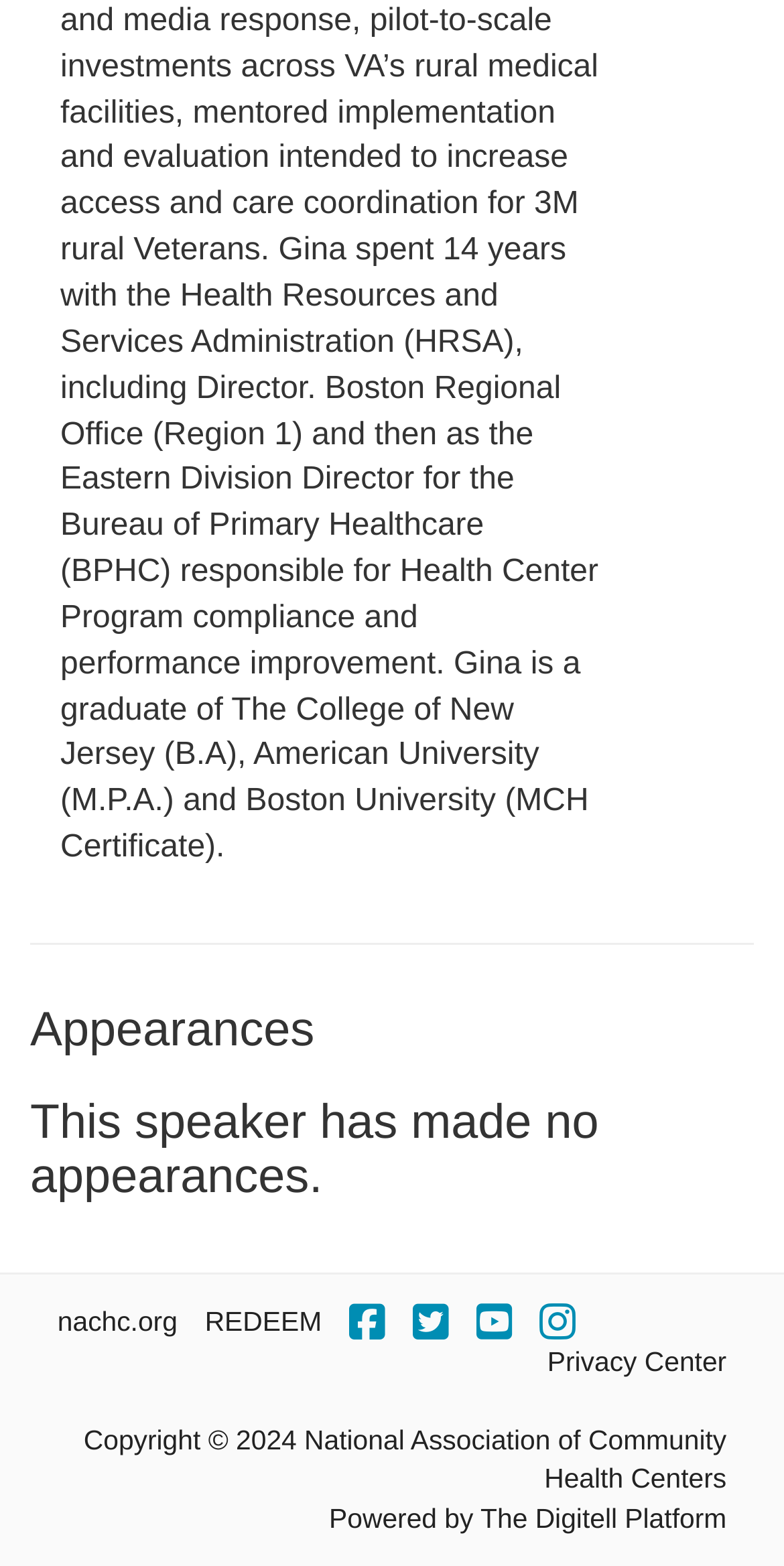What is the orientation of the separator at the top?
Based on the screenshot, answer the question with a single word or phrase.

horizontal